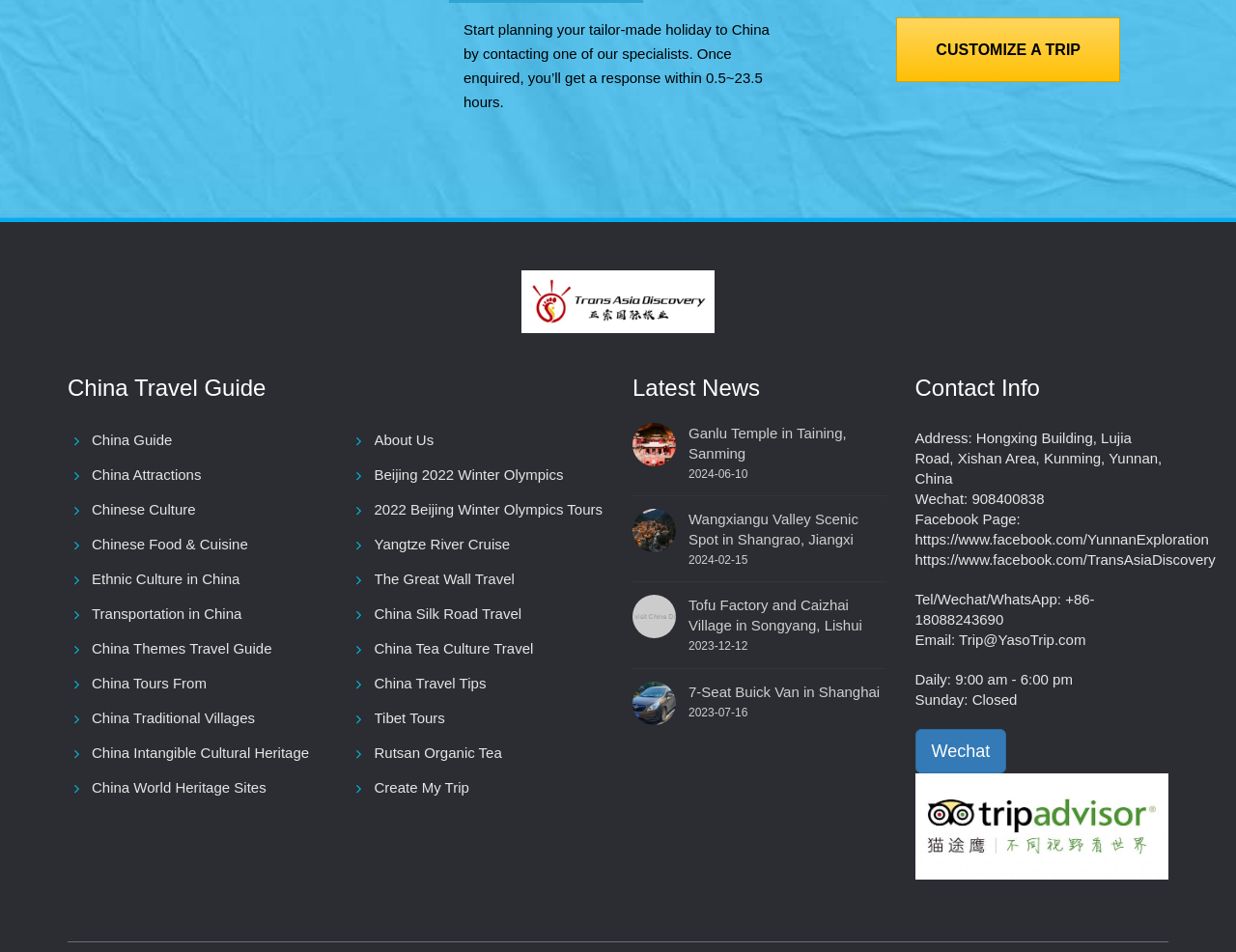Identify the bounding box coordinates necessary to click and complete the given instruction: "Explore the 'Ganlu Temple in Taining, Sanming' article".

[0.557, 0.444, 0.717, 0.487]